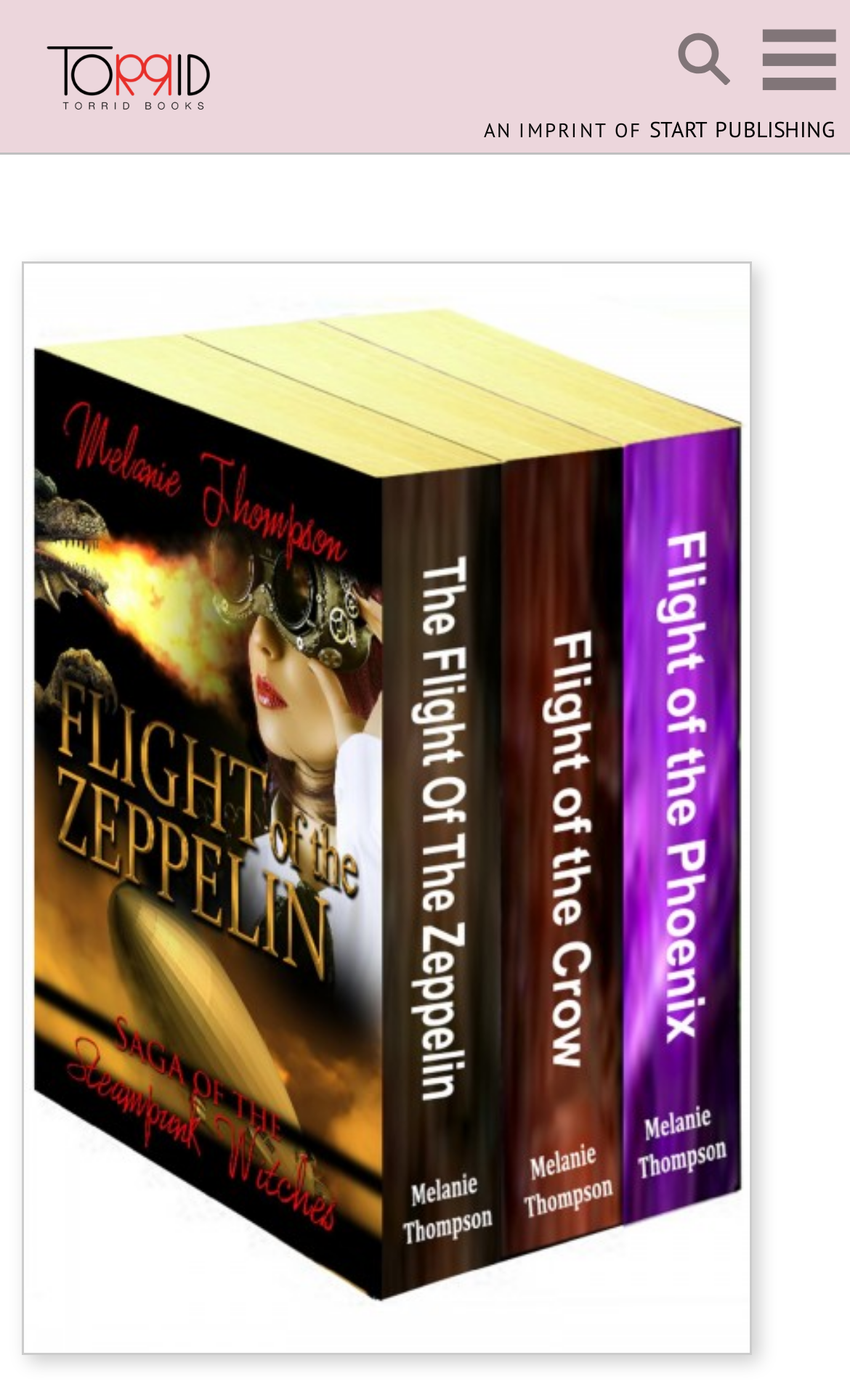Illustrate the webpage with a detailed description.

The webpage appears to be a book promotion page, specifically for "Melanie Thompson's 3 Book Box Set (Saga of the Steampunk Witches)" on Torrid Books. 

At the top left, there is a heading with a link that shares the same title as the webpage. Below this heading, there is a small image on the top right, which seems to be a logo or an icon. 

In the middle of the page, there is a text "AN IMPRINT OF" followed by a link to "START PUBLISHING" on the right side. 

On the bottom left, there is a large image that occupies most of the page's width, likely a book cover or a promotional image. 

On the top right corner, there is another small image, possibly a social media icon or a button. 

The page also contains some non-descriptive text and a few empty spaces, but they do not seem to provide any significant information about the content.